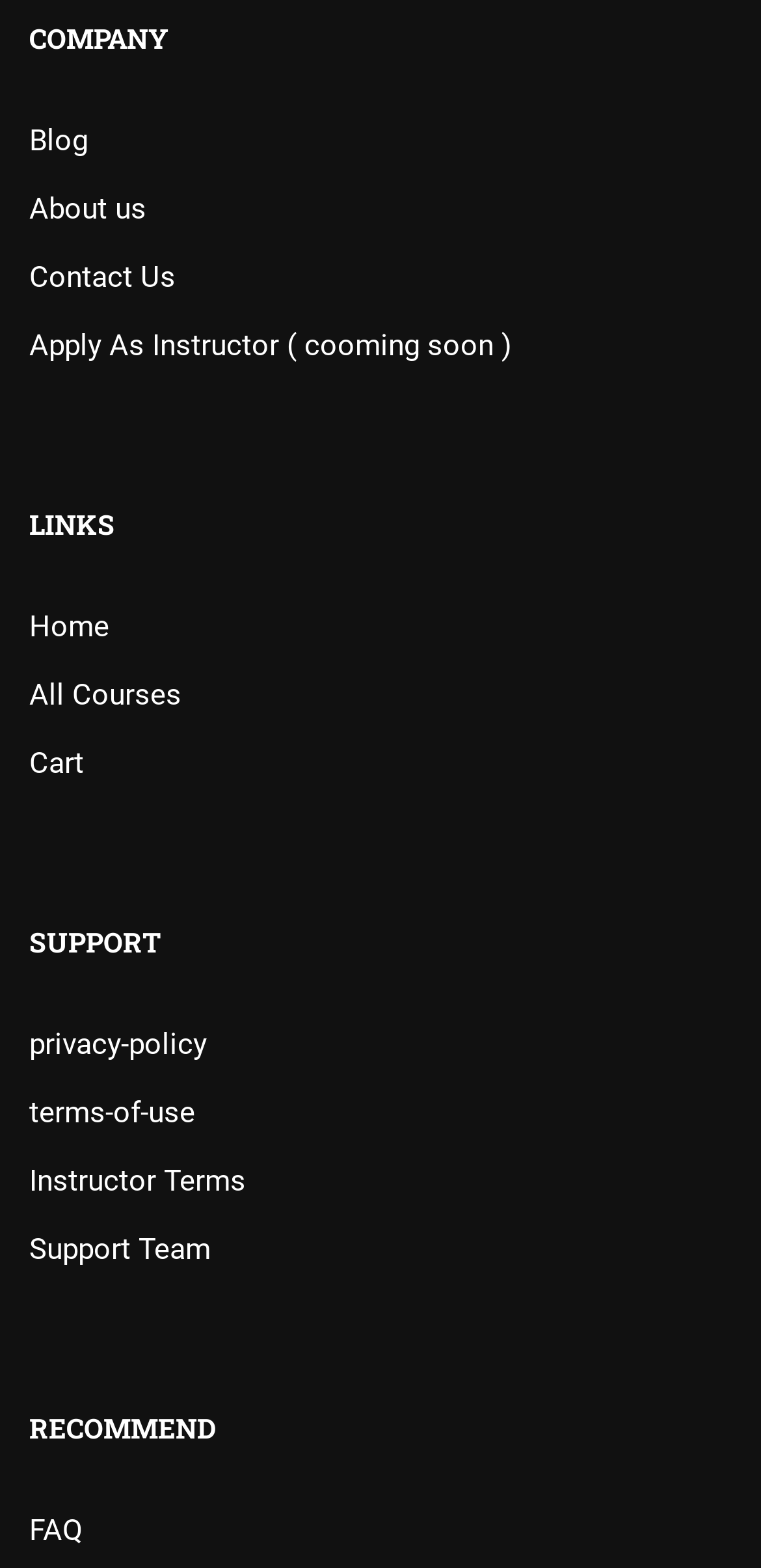How many headings are there on the webpage?
Please provide a single word or phrase as your answer based on the screenshot.

4